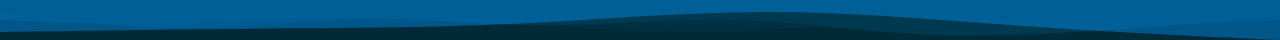Give a thorough caption for the picture.

The image features a serene and stylized depiction of ocean waves, characterized by gentle undulations of deep blue and teal hues. This abstract representation conveys a sense of tranquility and depth, evoking the majestic beauty of the underwater world. Accompanying this imagery, the context suggests a celebration of the aquatic environment, likely tied to the Snorkelin brand, which aims to immerse sea lovers in a unique snorkeling experience. The soothing colors and flowing shapes passionately reflect the charm and simplicity that Snorkelin embodies, inviting viewers to explore the wonders of underwater life while emphasizing the importance of preserving the ocean's delicate ecosystem.